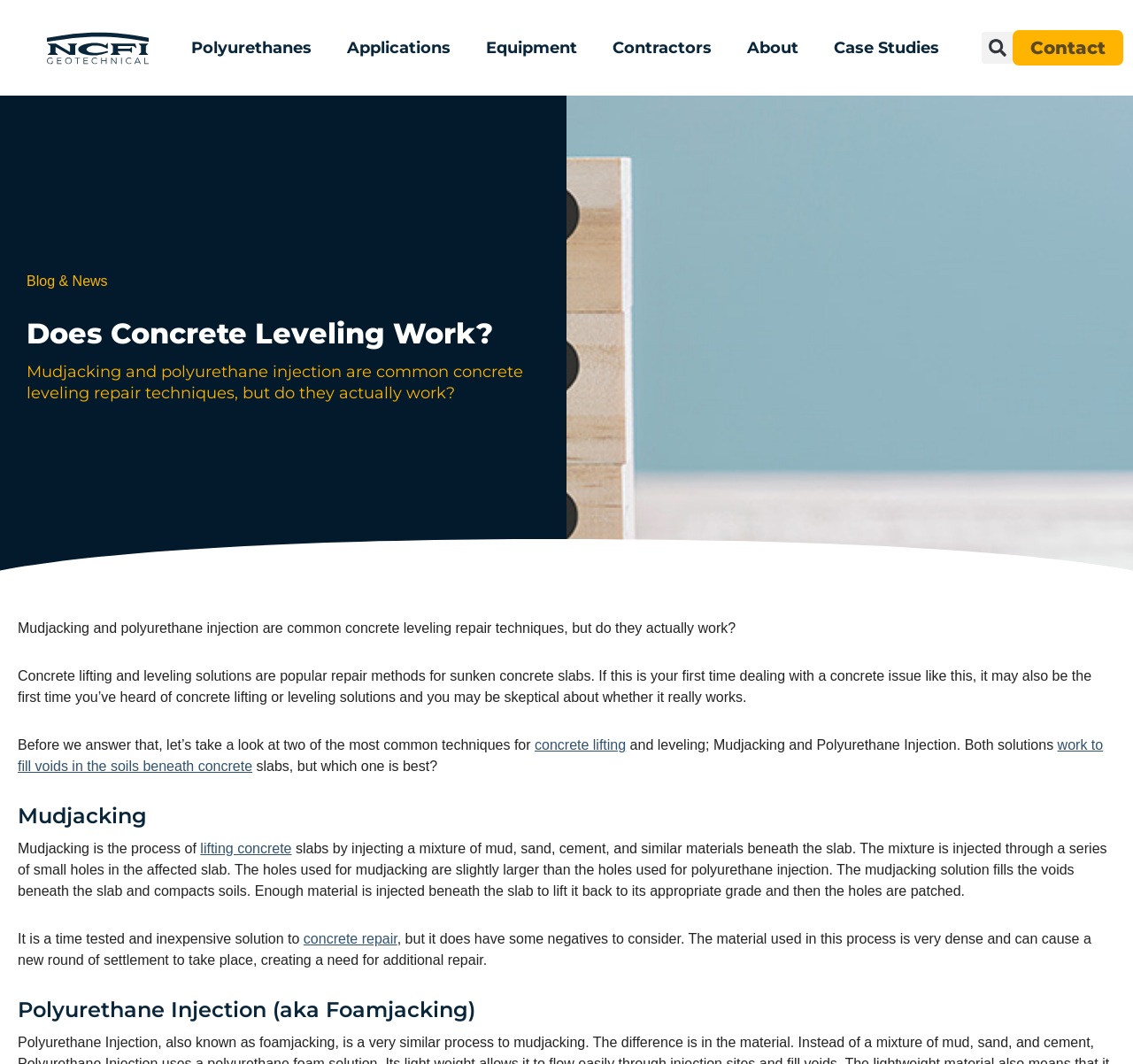Please determine the bounding box coordinates of the element's region to click for the following instruction: "Search for something".

[0.867, 0.03, 0.884, 0.06]